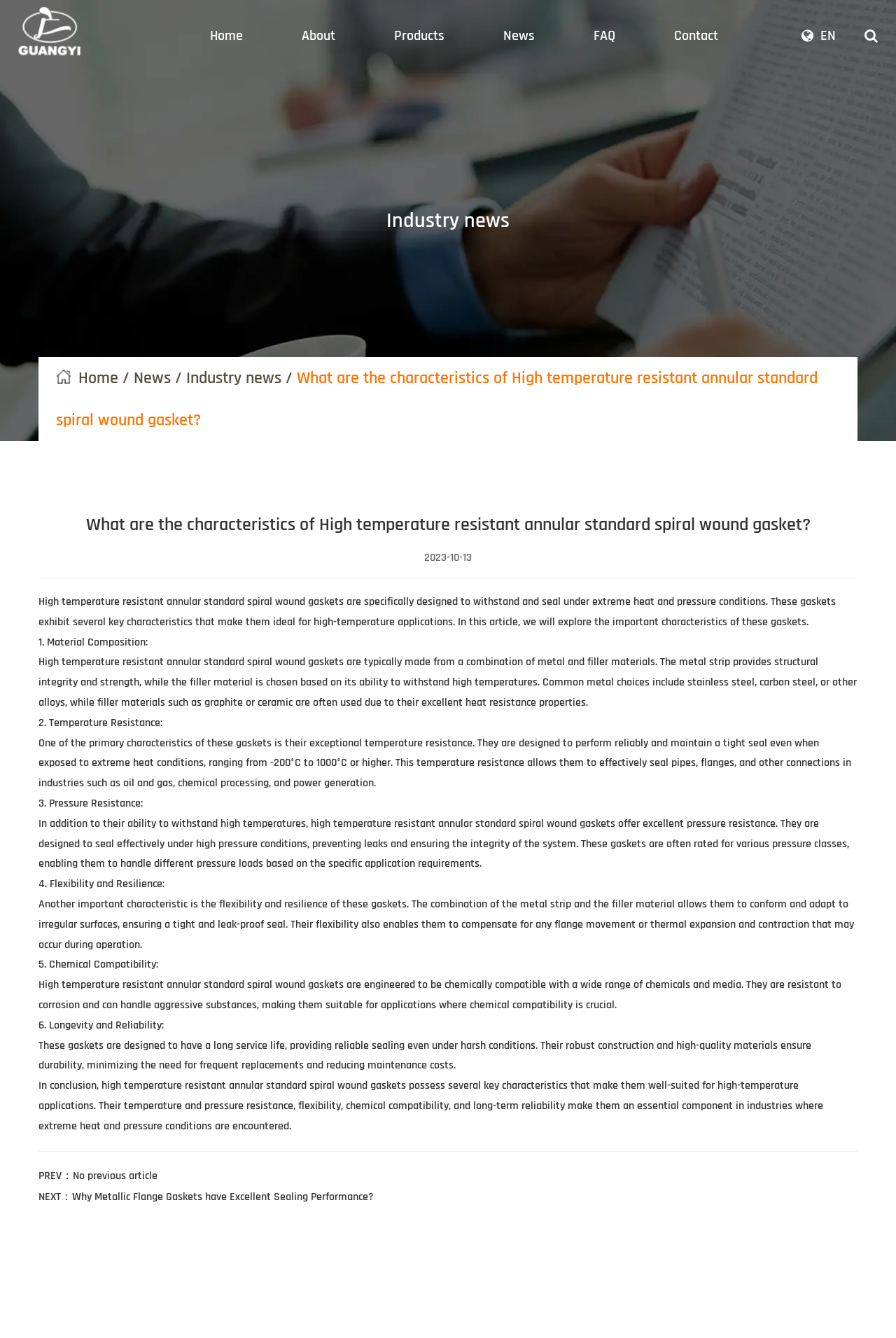Determine the bounding box coordinates of the clickable region to follow the instruction: "Click the 'EN' language option".

[0.916, 0.02, 0.933, 0.033]